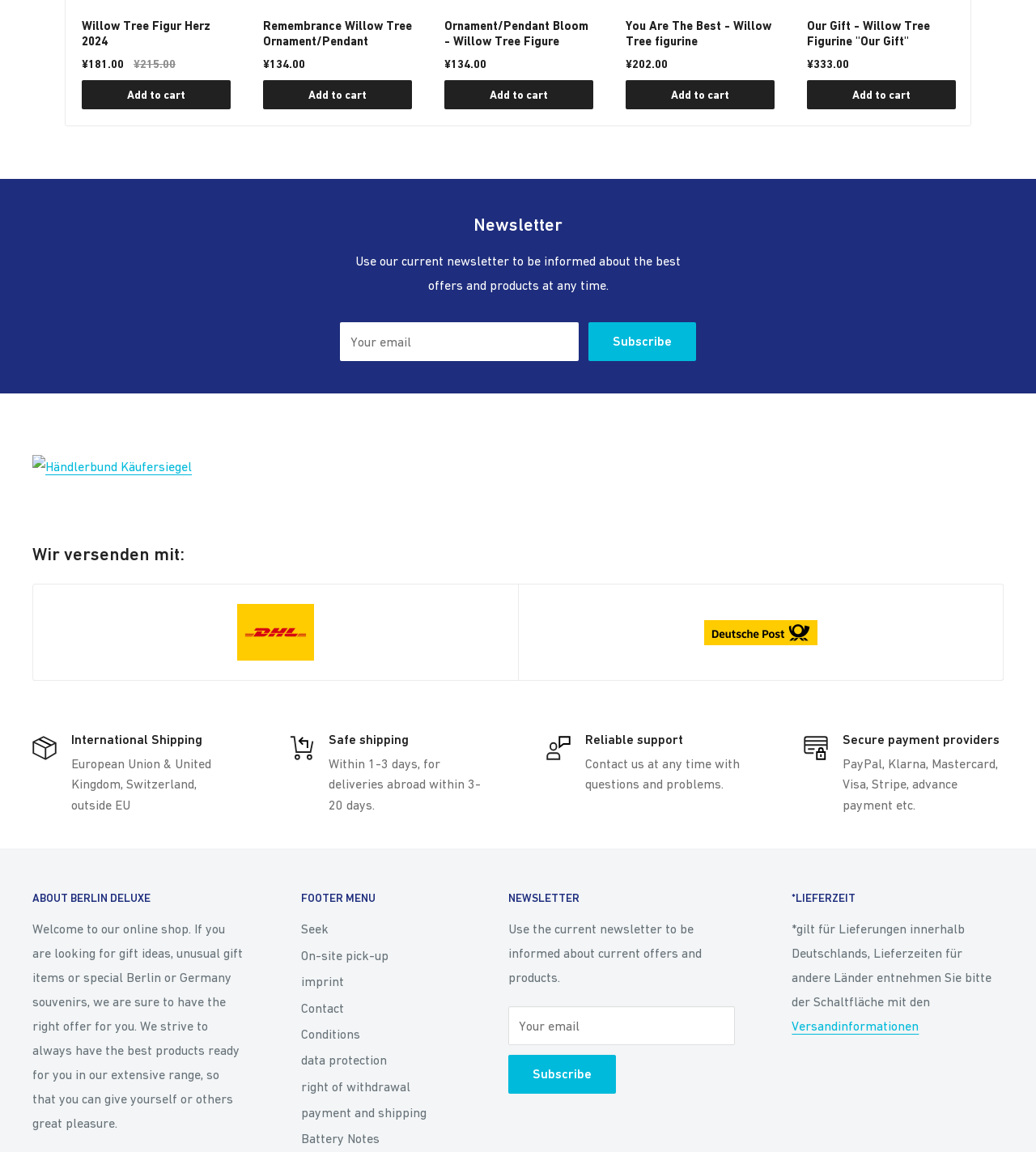Identify the bounding box coordinates for the element you need to click to achieve the following task: "Learn more about international shipping". Provide the bounding box coordinates as four float numbers between 0 and 1, in the form [left, top, right, bottom].

[0.069, 0.635, 0.195, 0.649]